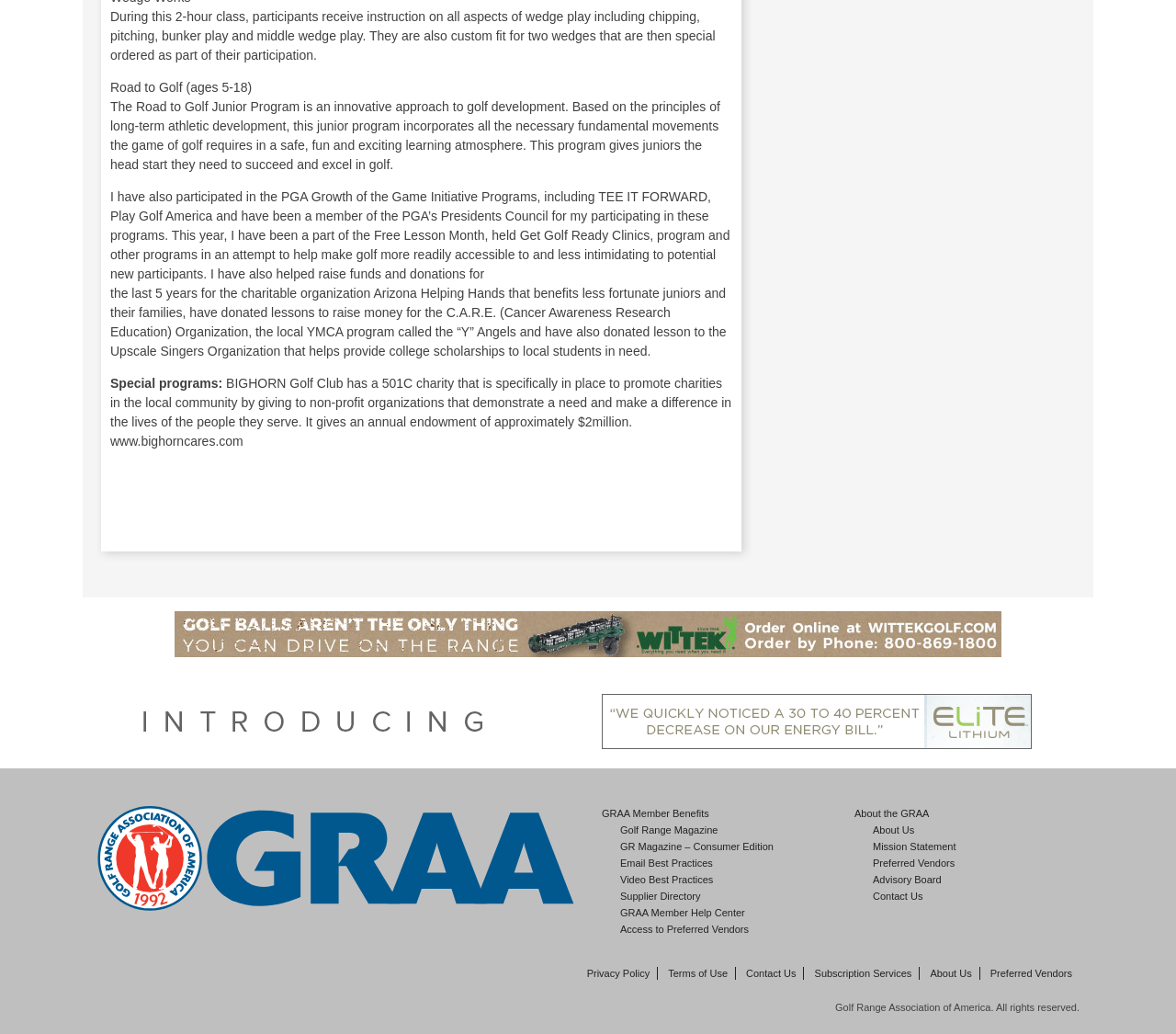Please identify the bounding box coordinates of the area I need to click to accomplish the following instruction: "Visit the Golf Range Magazine website".

[0.527, 0.798, 0.61, 0.808]